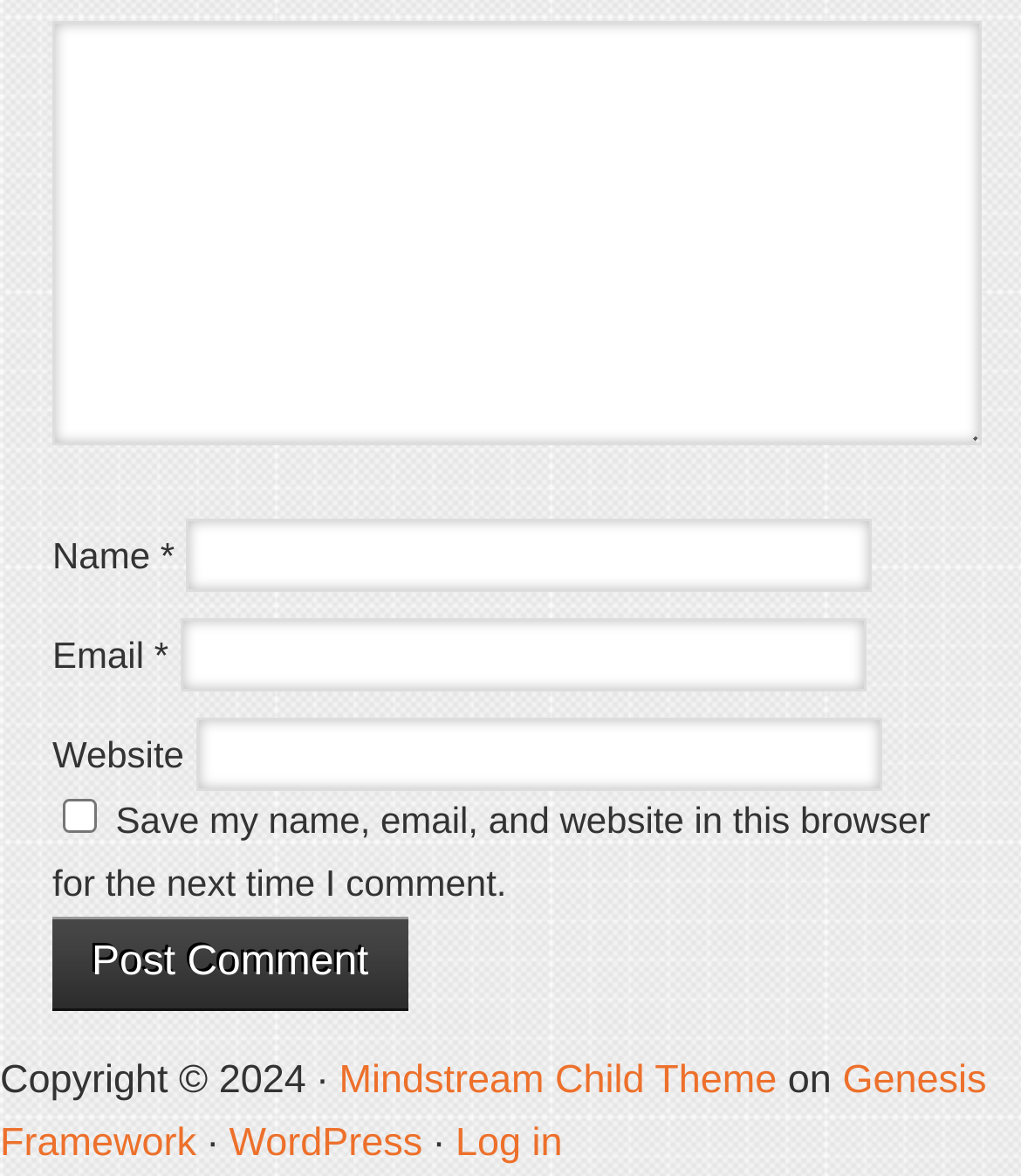Give a one-word or short phrase answer to this question: 
How many links are there in the footer?

4